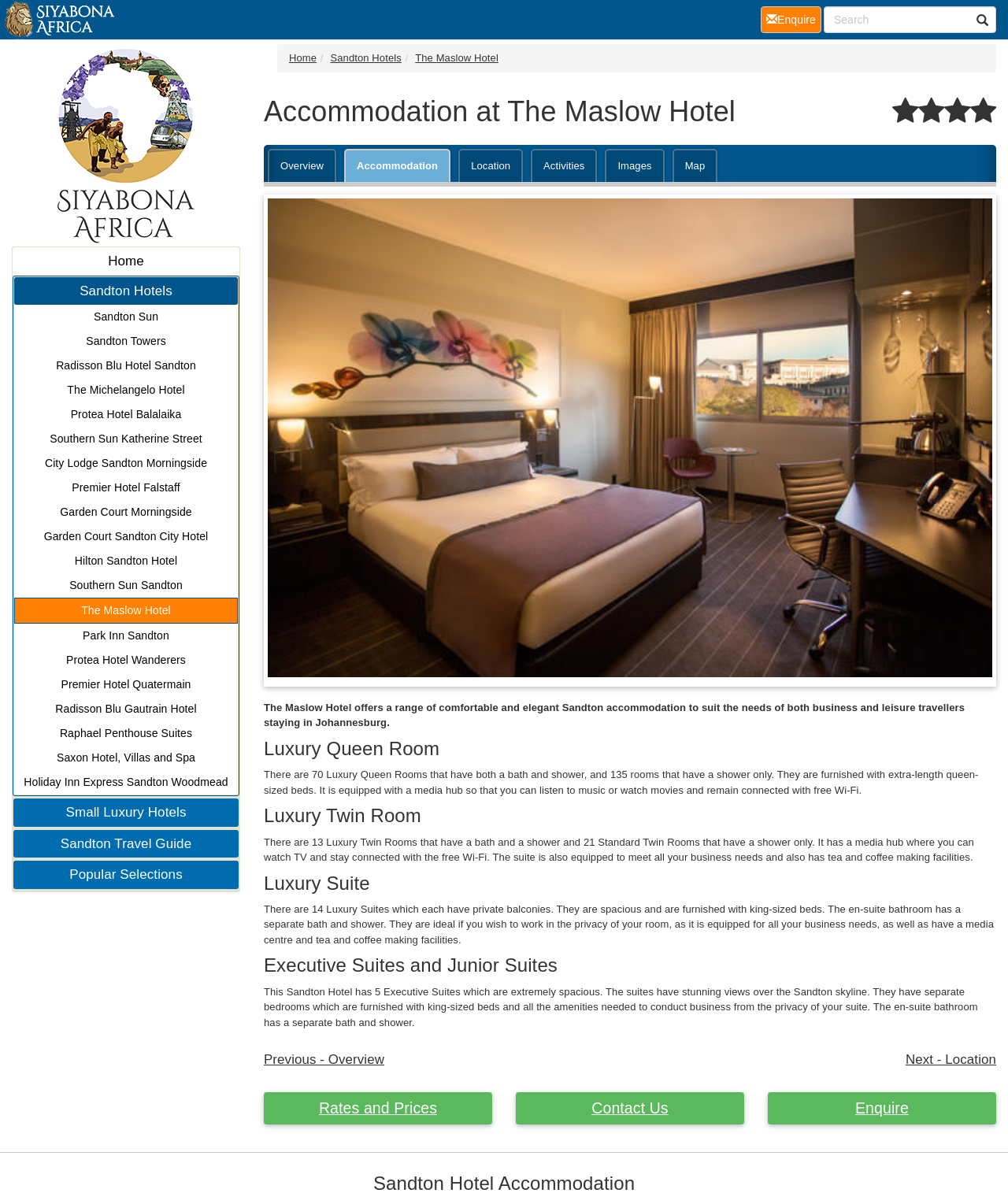Determine the bounding box coordinates of the UI element that matches the following description: "The Maslow Hotel". The coordinates should be four float numbers between 0 and 1 in the format [left, top, right, bottom].

[0.015, 0.502, 0.235, 0.522]